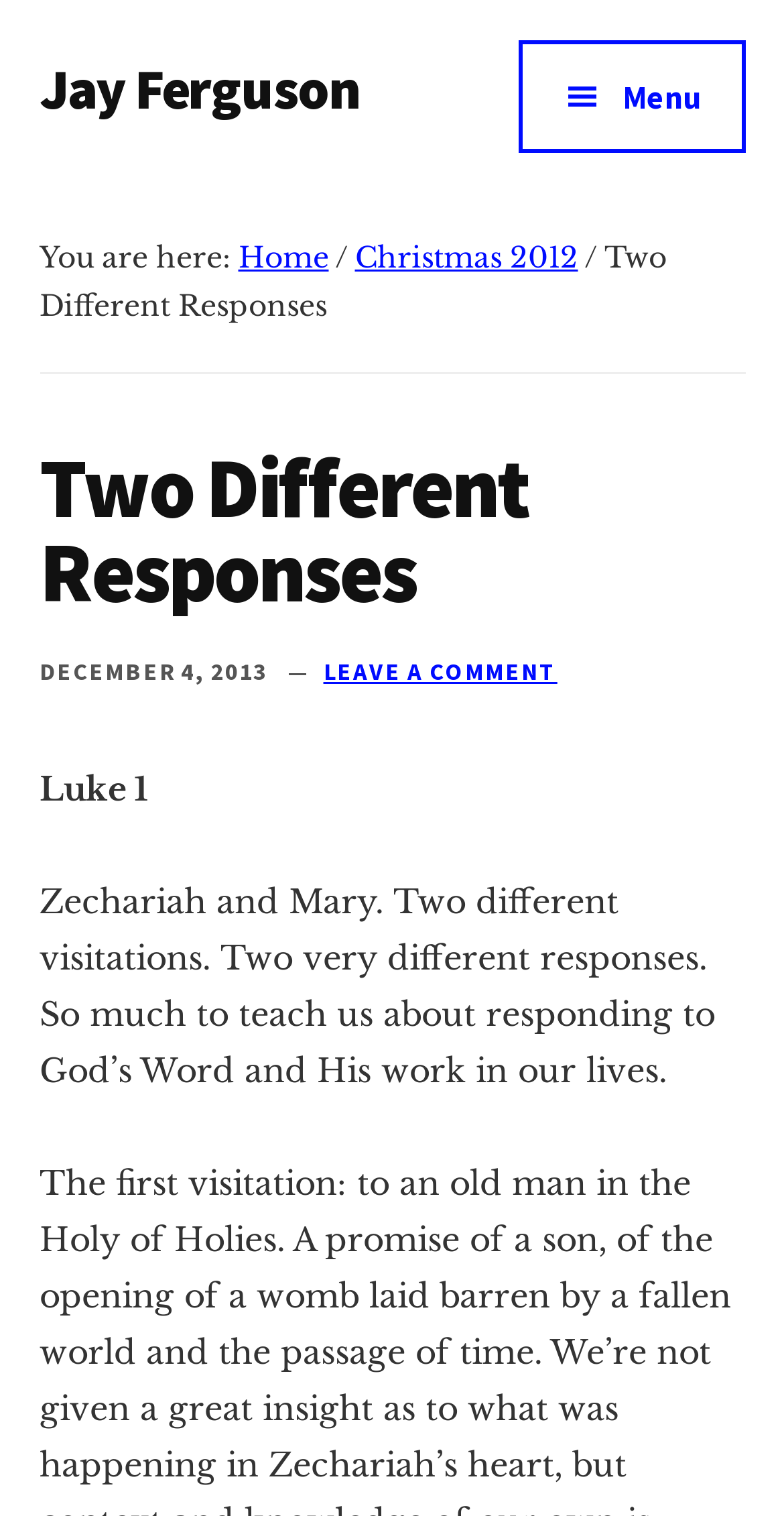Identify the bounding box for the given UI element using the description provided. Coordinates should be in the format (top-left x, top-left y, bottom-right x, bottom-right y) and must be between 0 and 1. Here is the description: Deutsch

None